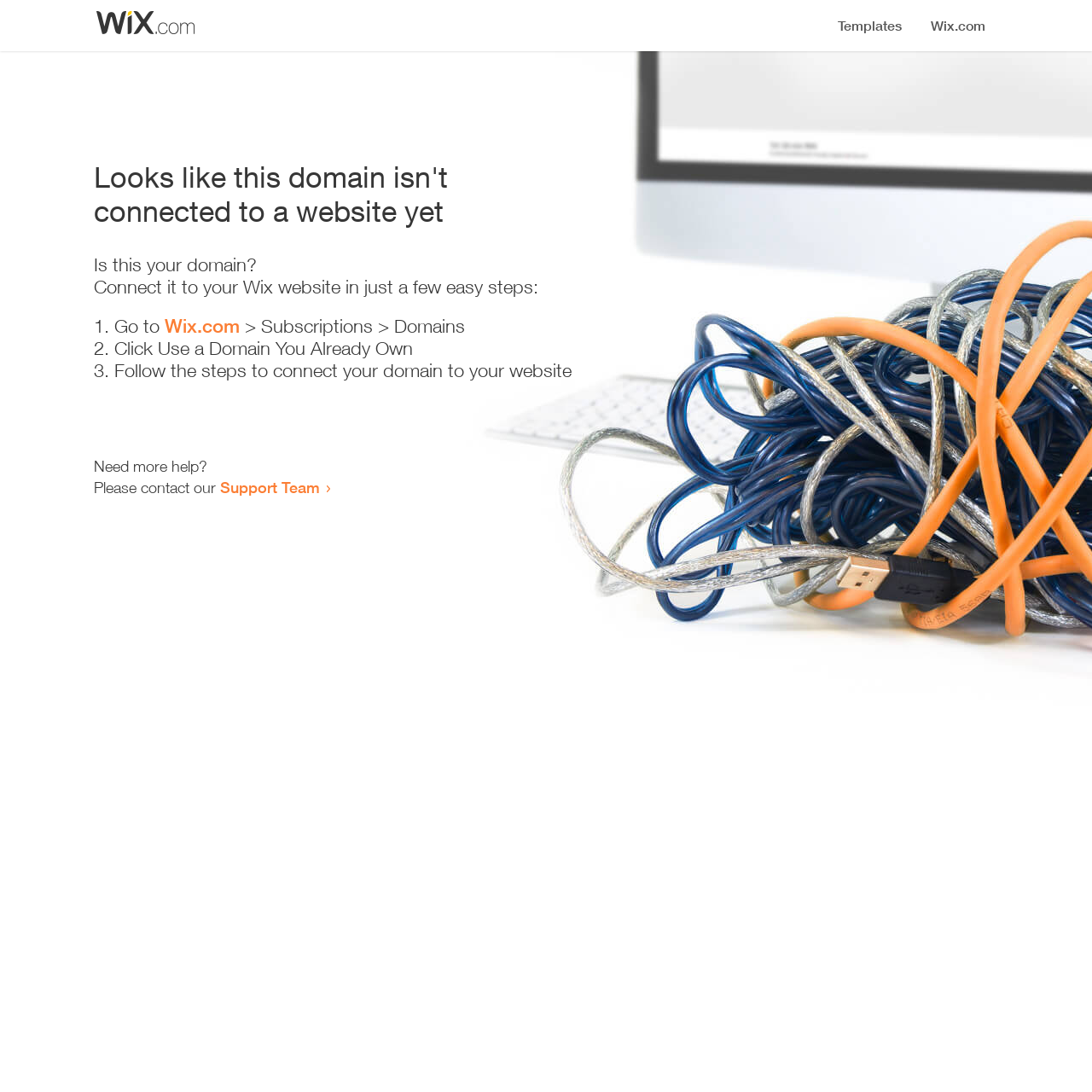Determine the main headline from the webpage and extract its text.

Looks like this domain isn't
connected to a website yet